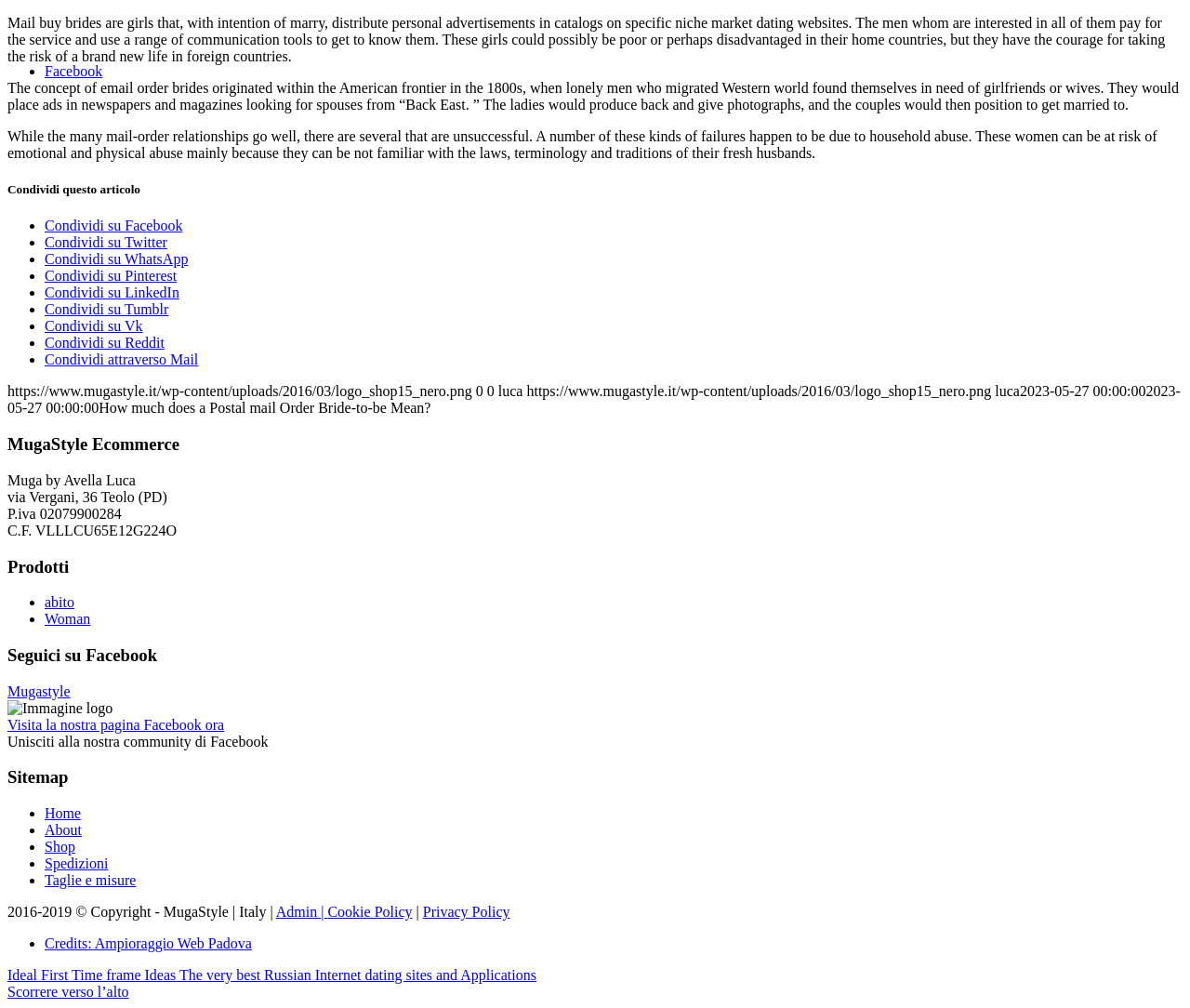Identify the bounding box coordinates for the region of the element that should be clicked to carry out the instruction: "Visit our Facebook page". The bounding box coordinates should be four float numbers between 0 and 1, i.e., [left, top, right, bottom].

[0.006, 0.711, 0.188, 0.727]